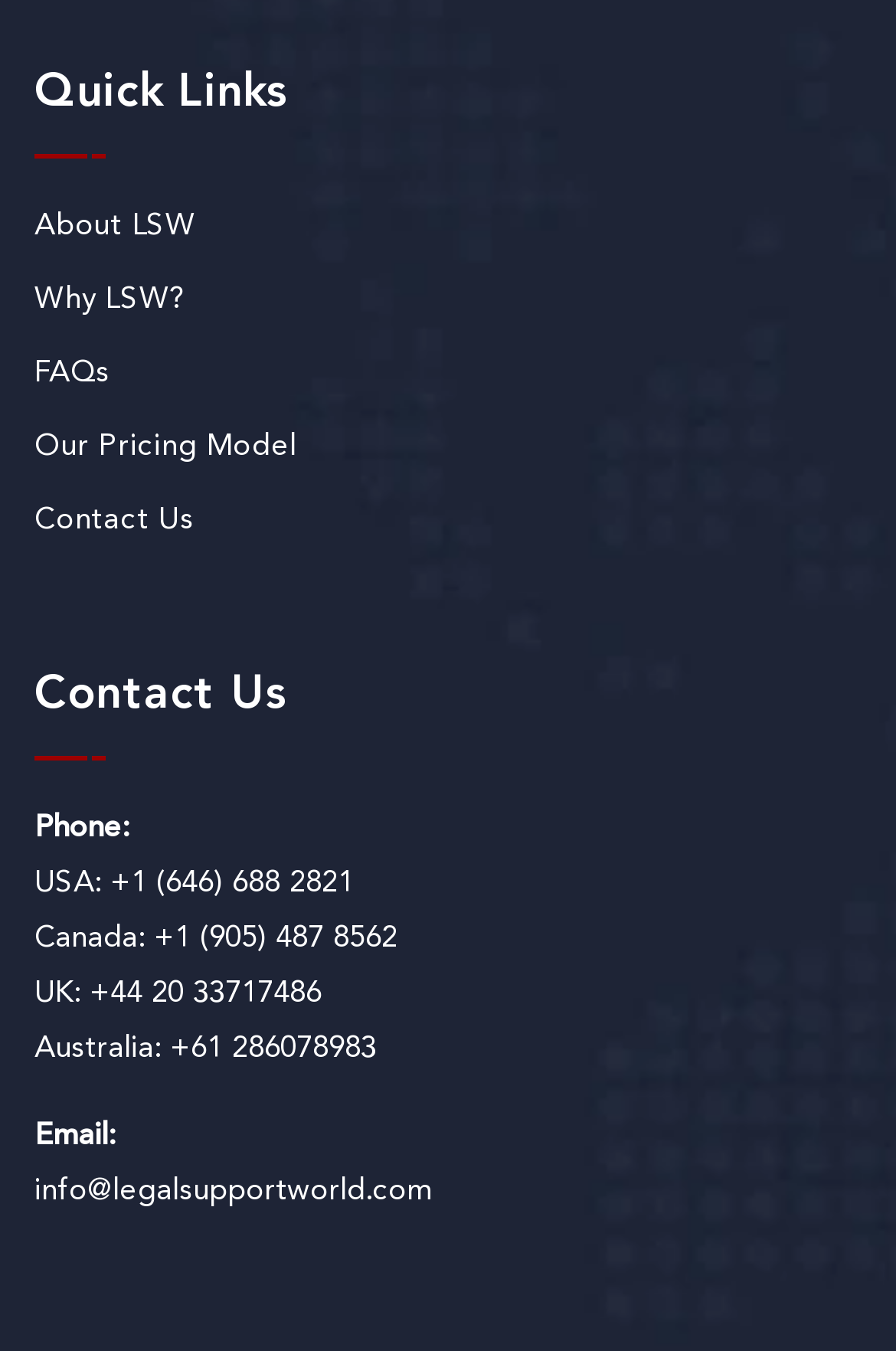Please specify the coordinates of the bounding box for the element that should be clicked to carry out this instruction: "Click on About LSW". The coordinates must be four float numbers between 0 and 1, formatted as [left, top, right, bottom].

[0.038, 0.149, 0.962, 0.187]